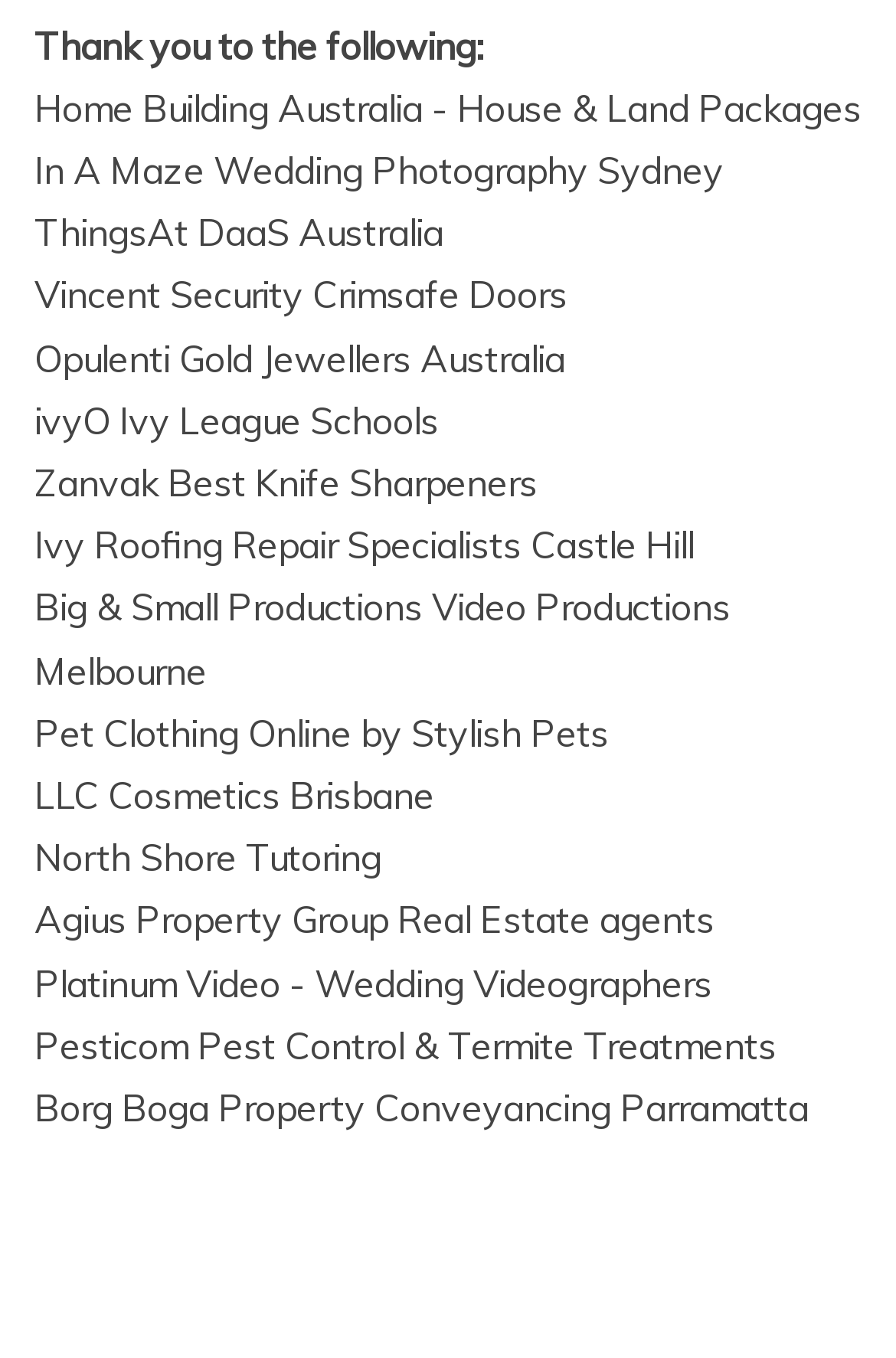Using the element description Zanvak Best Knife Sharpeners, predict the bounding box coordinates for the UI element. Provide the coordinates in (top-left x, top-left y, bottom-right x, bottom-right y) format with values ranging from 0 to 1.

[0.038, 0.338, 0.6, 0.372]